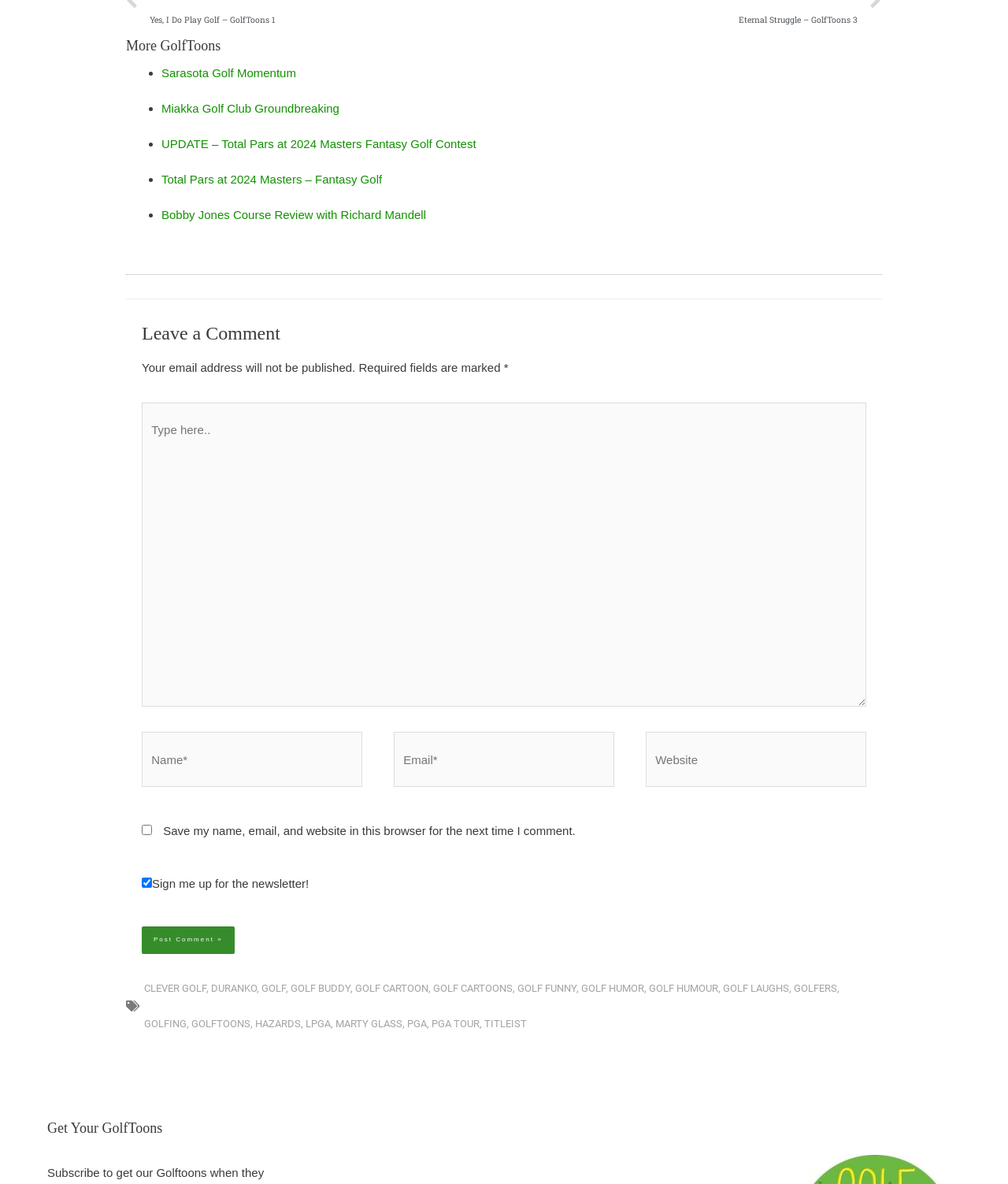Can you specify the bounding box coordinates for the region that should be clicked to fulfill this instruction: "Enter your comment".

None